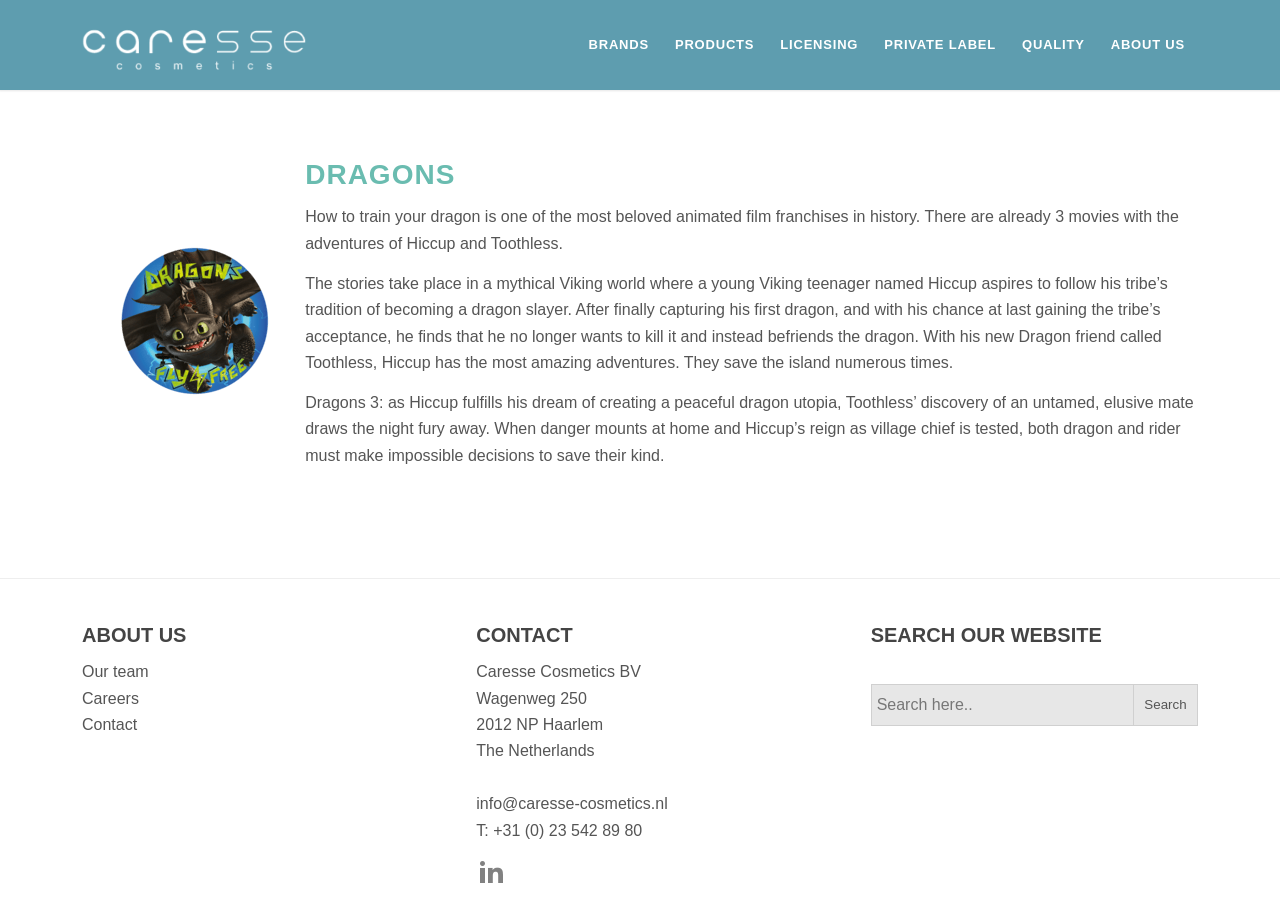Respond to the question below with a single word or phrase: What is the purpose of the search box on this webpage?

Search our website